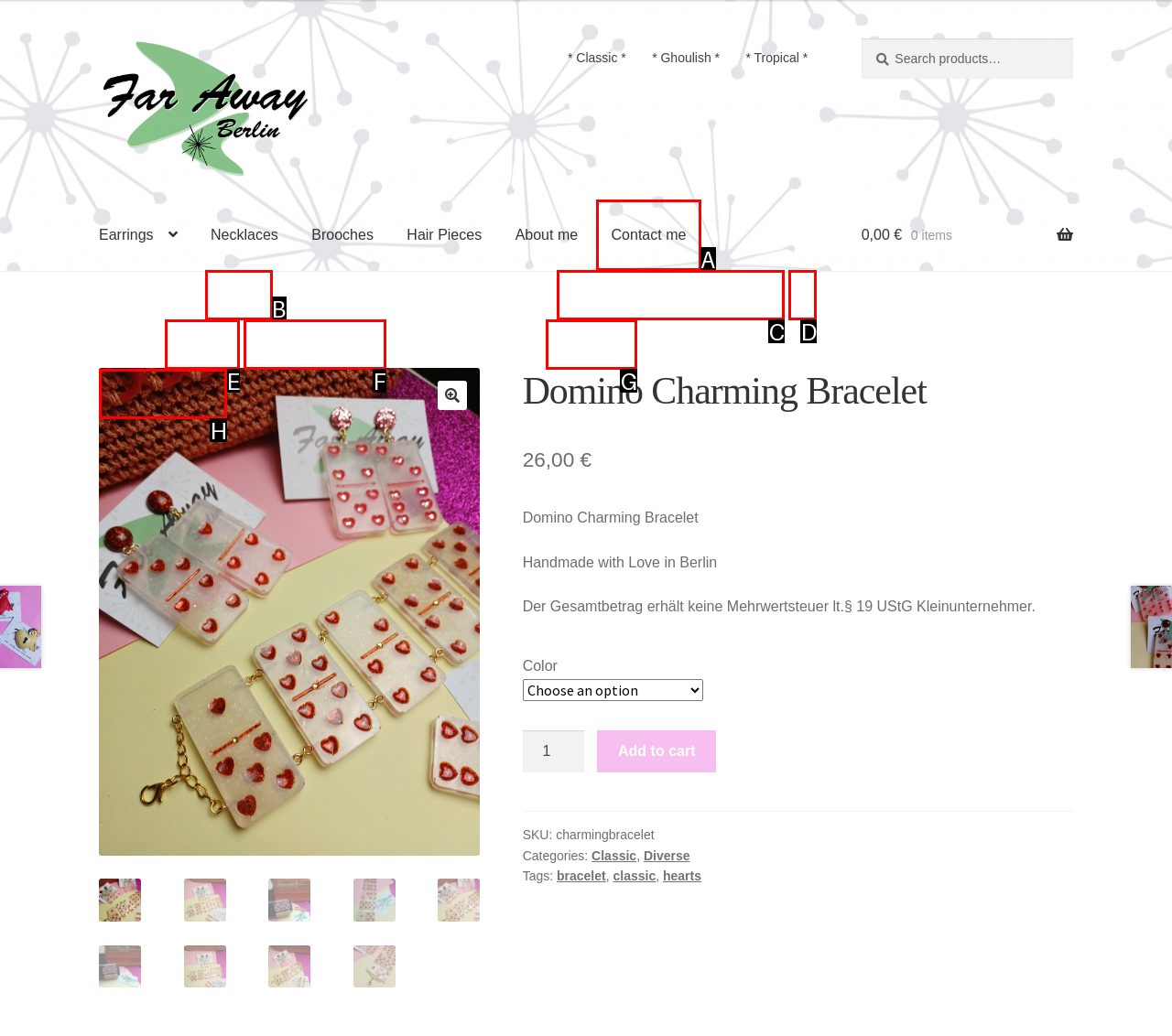Identify which option matches the following description: Photography & Videography
Answer by giving the letter of the correct option directly.

None